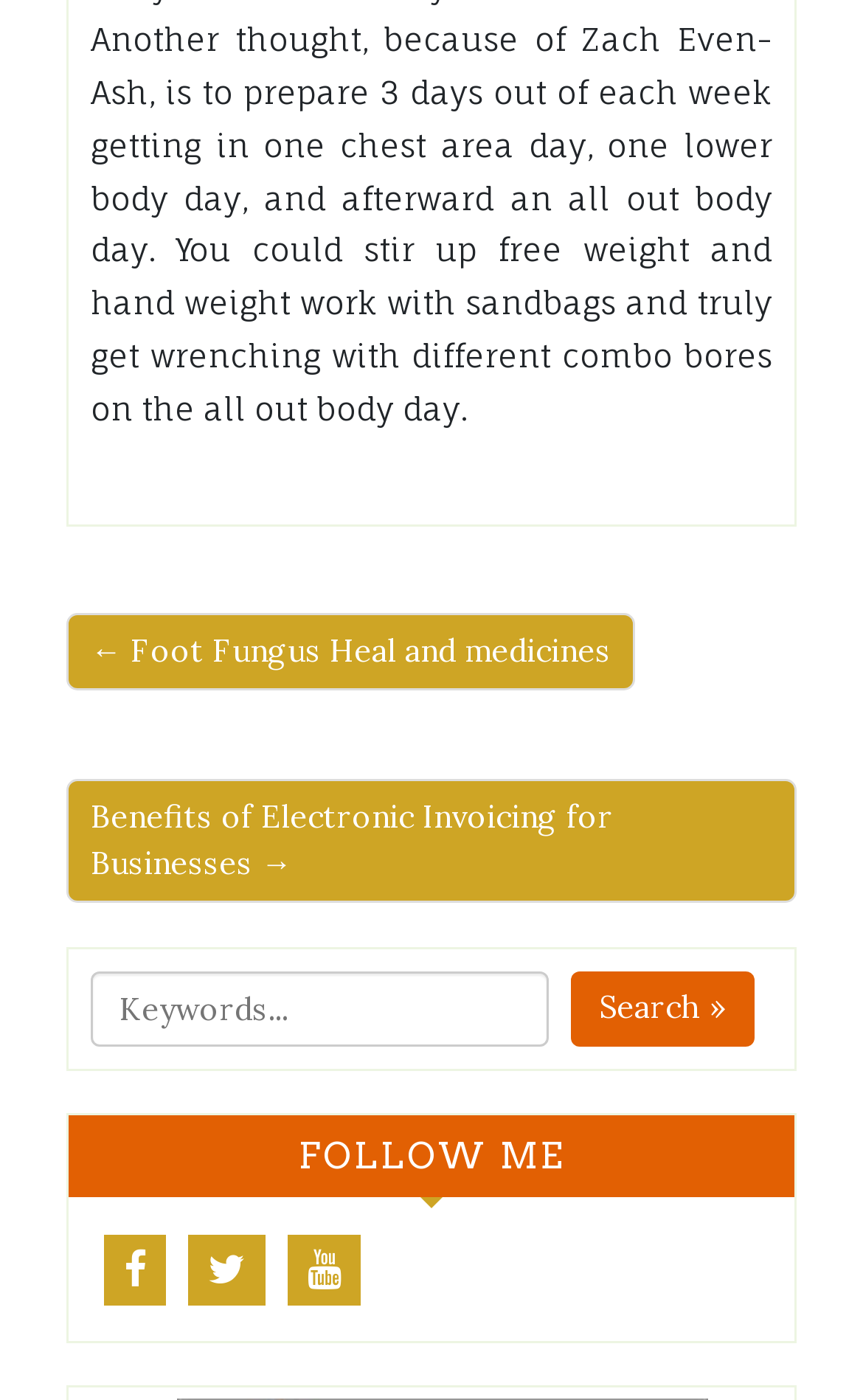Respond to the following query with just one word or a short phrase: 
What is the purpose of the searchbox?

To search keywords